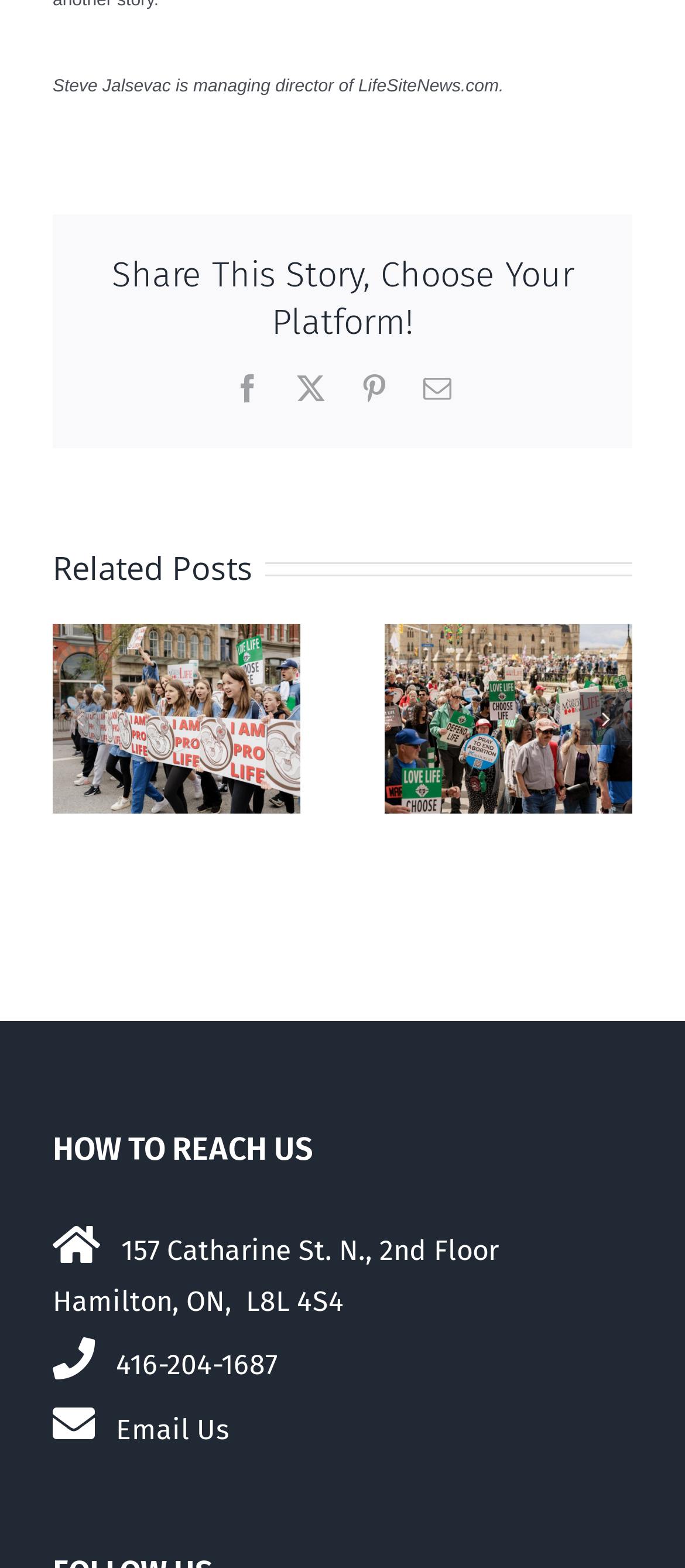Please provide a brief answer to the question using only one word or phrase: 
What is the name of the managing director of LifeSiteNews.com?

Steve Jalsevac